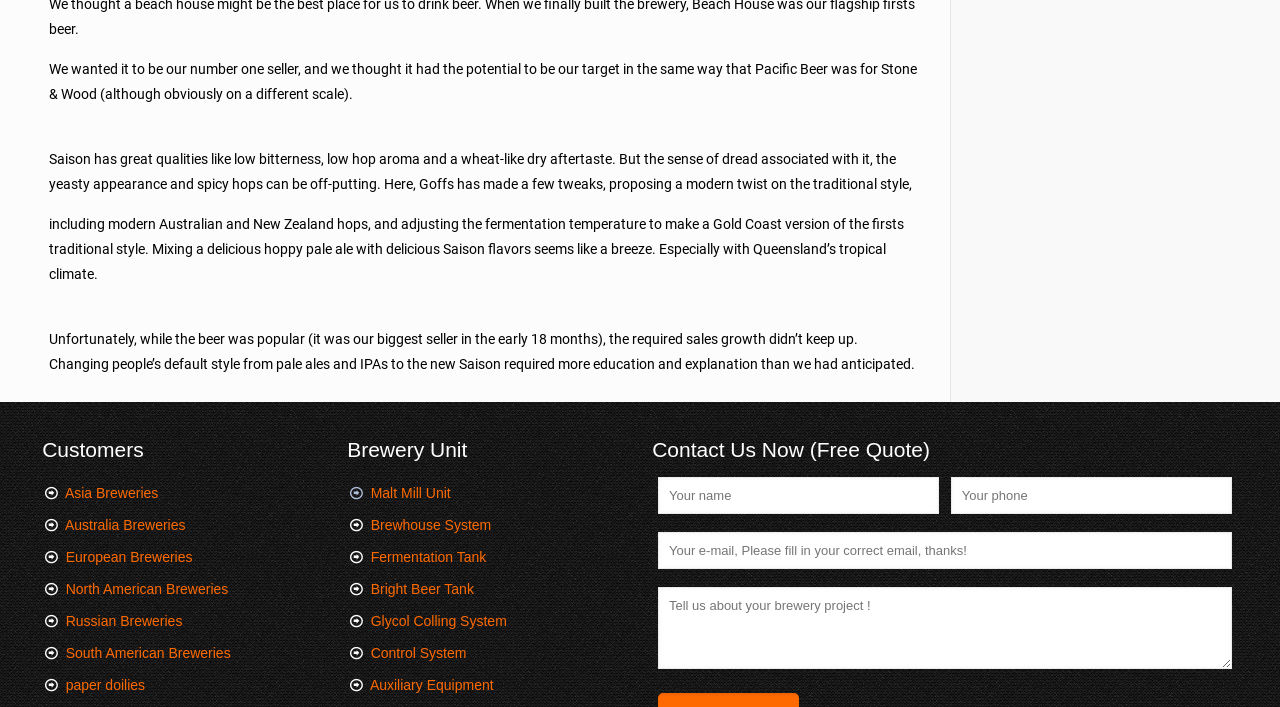Please identify the coordinates of the bounding box that should be clicked to fulfill this instruction: "Click on Asia Breweries".

[0.051, 0.686, 0.124, 0.709]